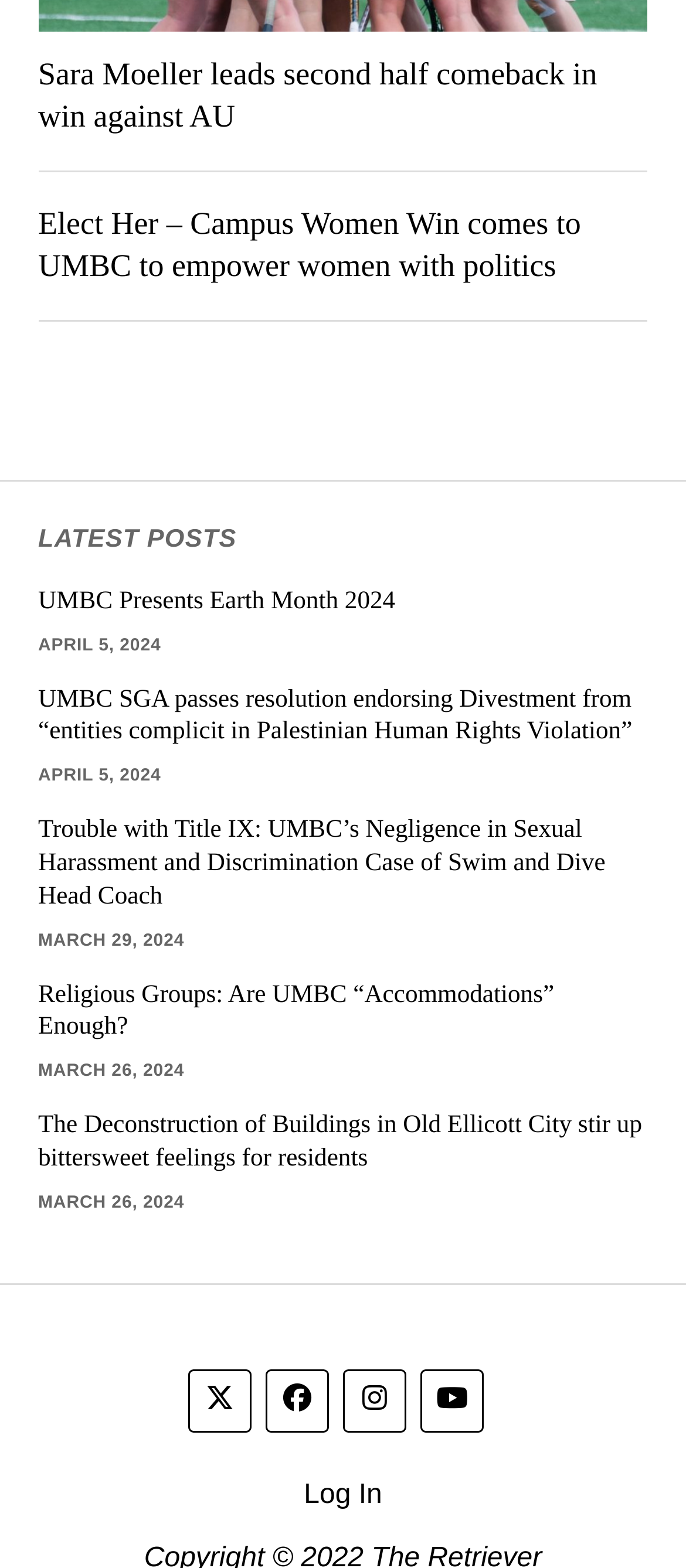Refer to the screenshot and answer the following question in detail:
Is there a 'Log In' option on the page?

I searched for a 'Log In' option on the page and found it at the bottom of the page, indicating that users can log in to the website.